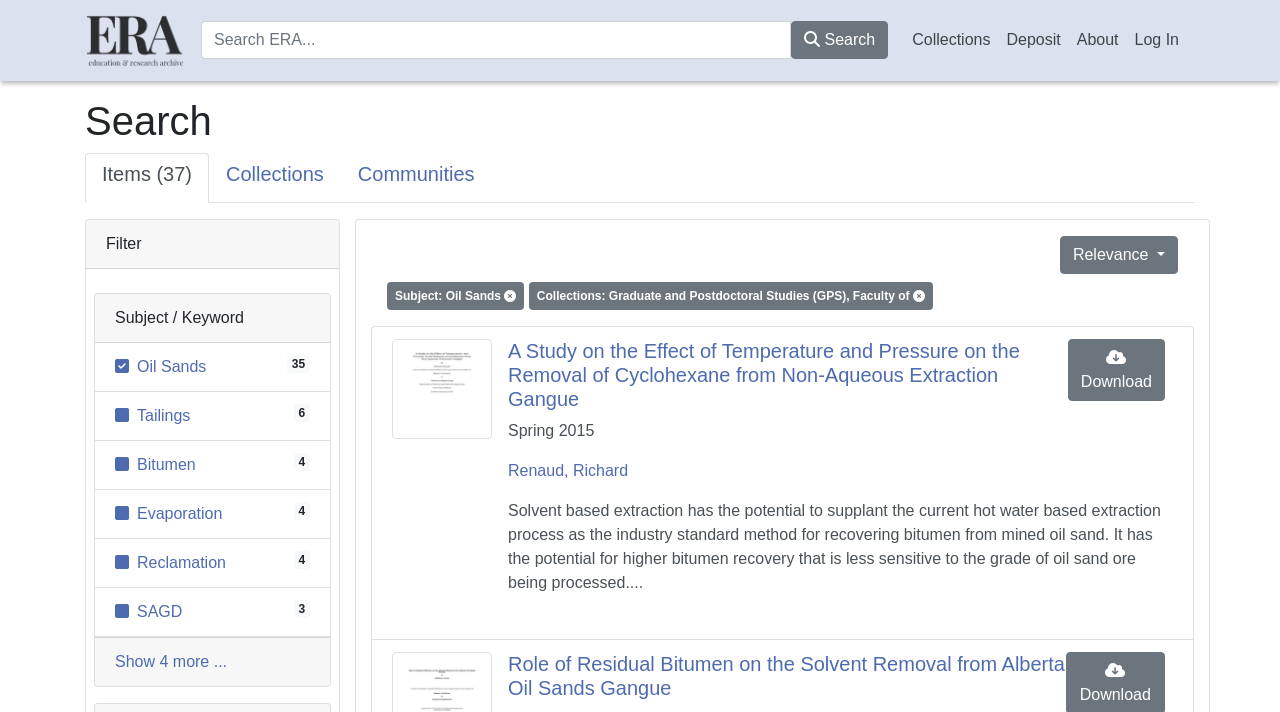What is the author of the second search result?
We need a detailed and meticulous answer to the question.

The author of the second search result can be found in the link 'Renaud, Richard' which is located in the search results section, with a bounding box of [0.397, 0.649, 0.491, 0.673].